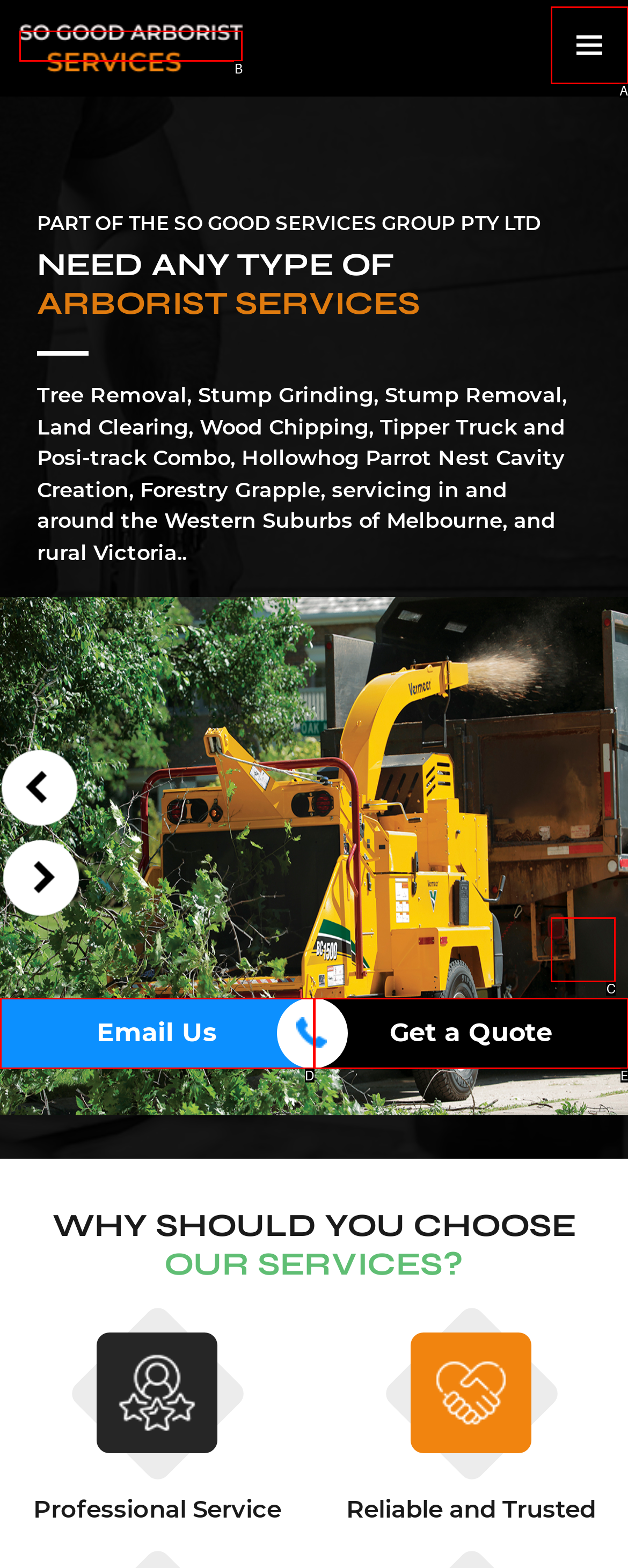Given the description: Home, identify the corresponding option. Answer with the letter of the appropriate option directly.

None